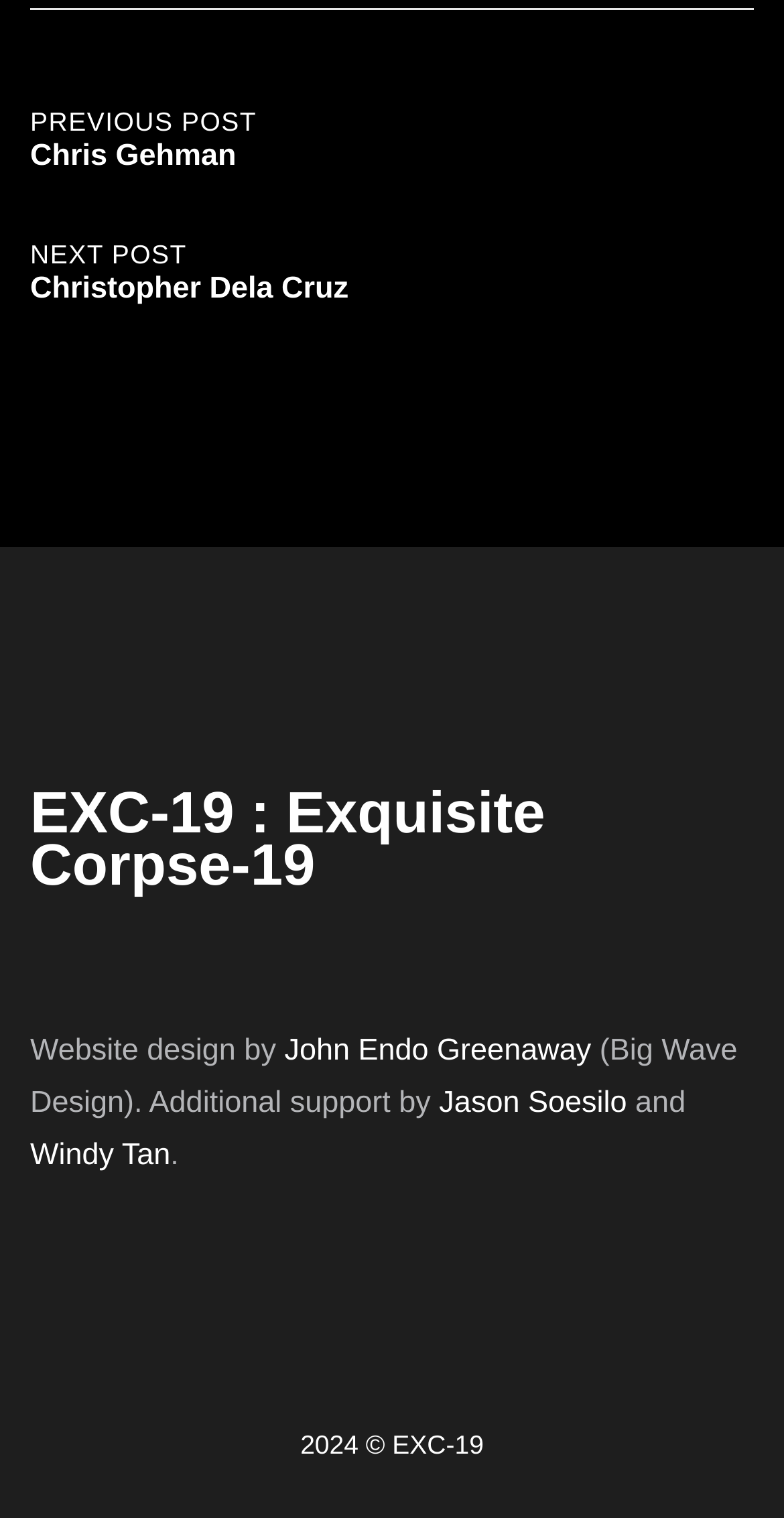Who designed the website?
Refer to the image and provide a one-word or short phrase answer.

John Endo Greenaway